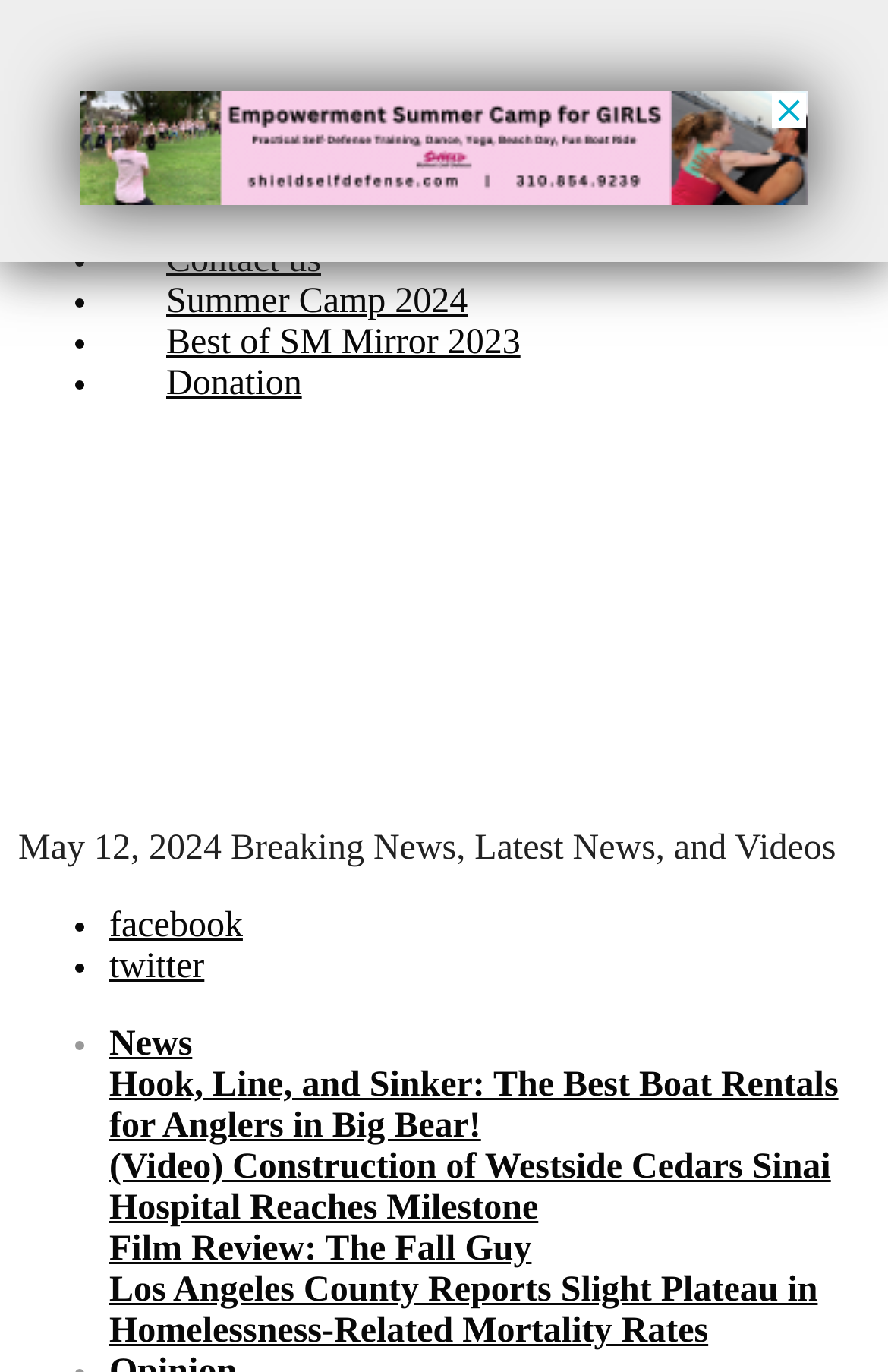Provide a single word or phrase answer to the question: 
How many social media links are there?

3